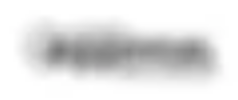What type of activities can visitors do in Eggental?
Please give a well-detailed answer to the question.

The link to eggental.com invites visitors to explore what the region has to offer, including hiking, skiing, and other attractions, indicating that these activities are available to visitors in Eggental.